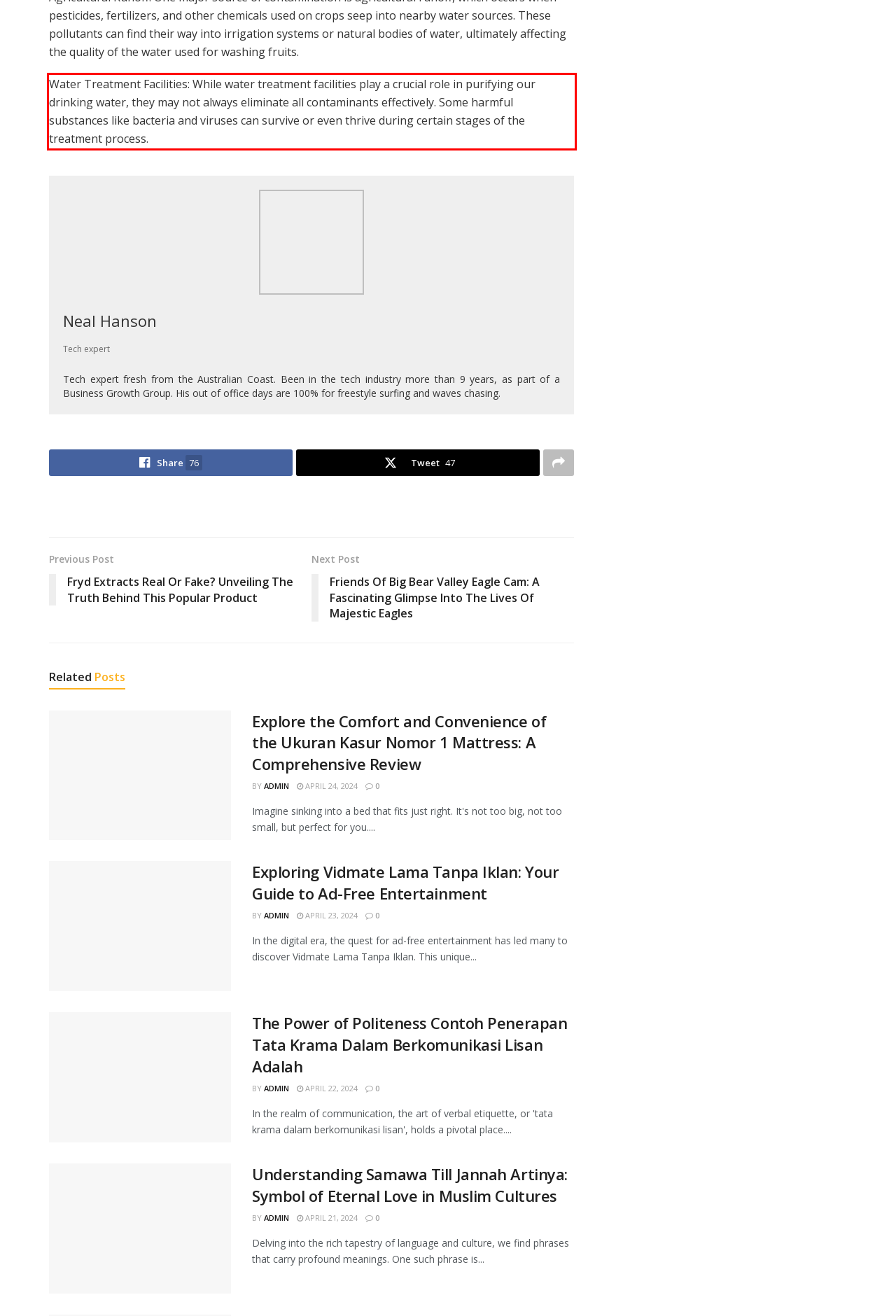Examine the webpage screenshot and use OCR to recognize and output the text within the red bounding box.

Water Treatment Facilities: While water treatment facilities play a crucial role in purifying our drinking water, they may not always eliminate all contaminants effectively. Some harmful substances like bacteria and viruses can survive or even thrive during certain stages of the treatment process.